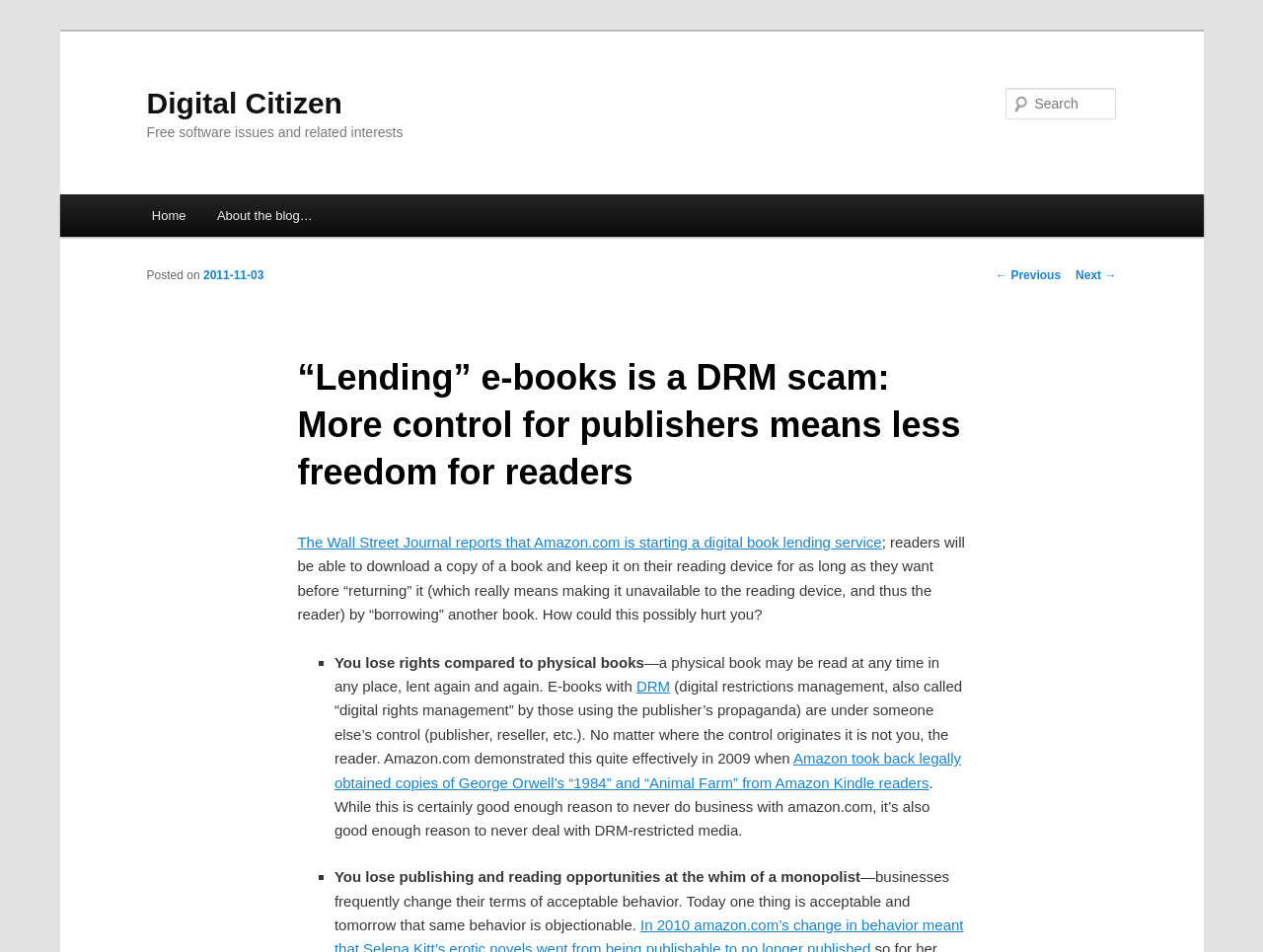Predict the bounding box of the UI element that fits this description: "Home".

[0.108, 0.204, 0.16, 0.249]